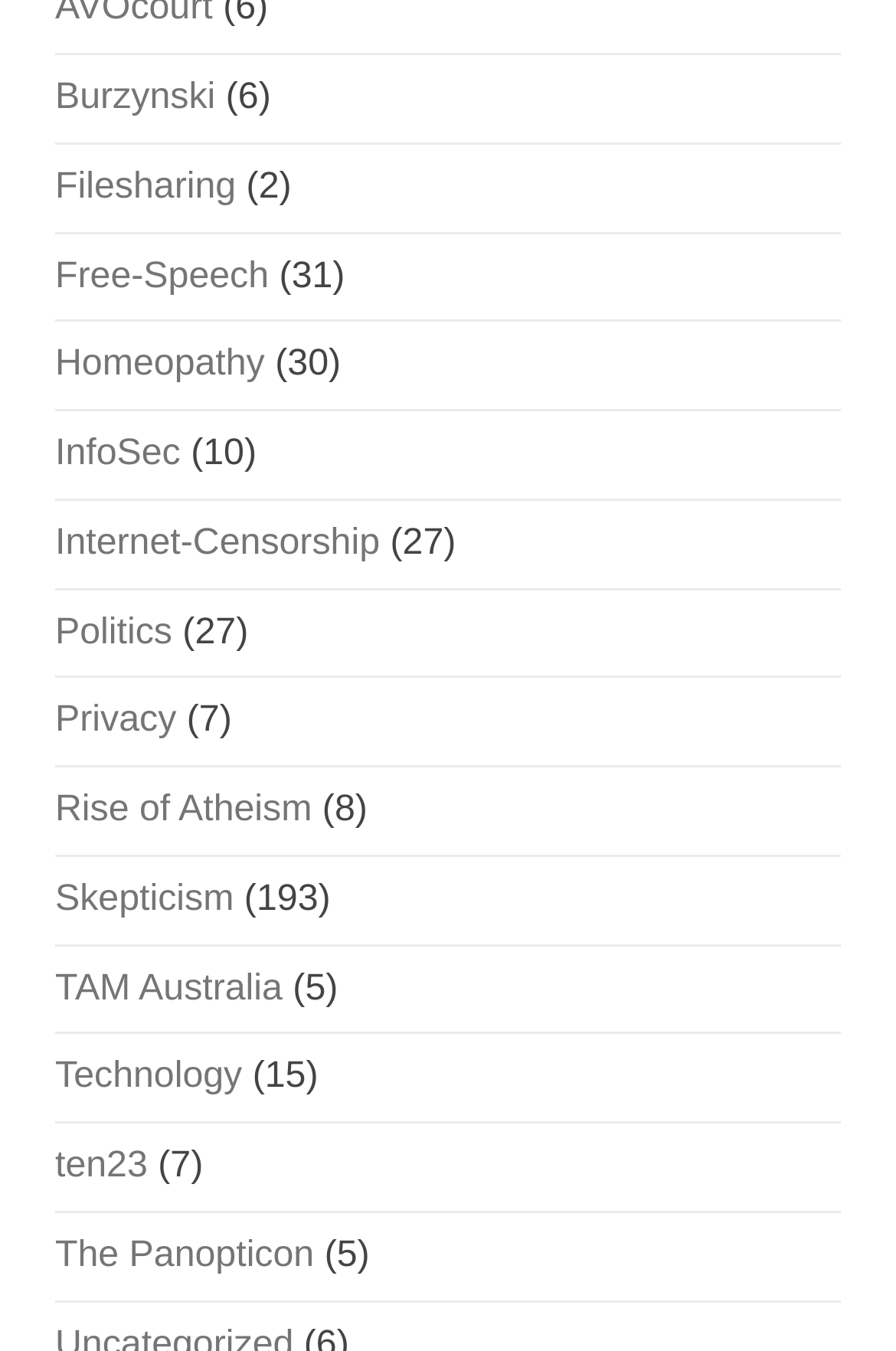How many links are there on the webpage?
Refer to the image and respond with a one-word or short-phrase answer.

15